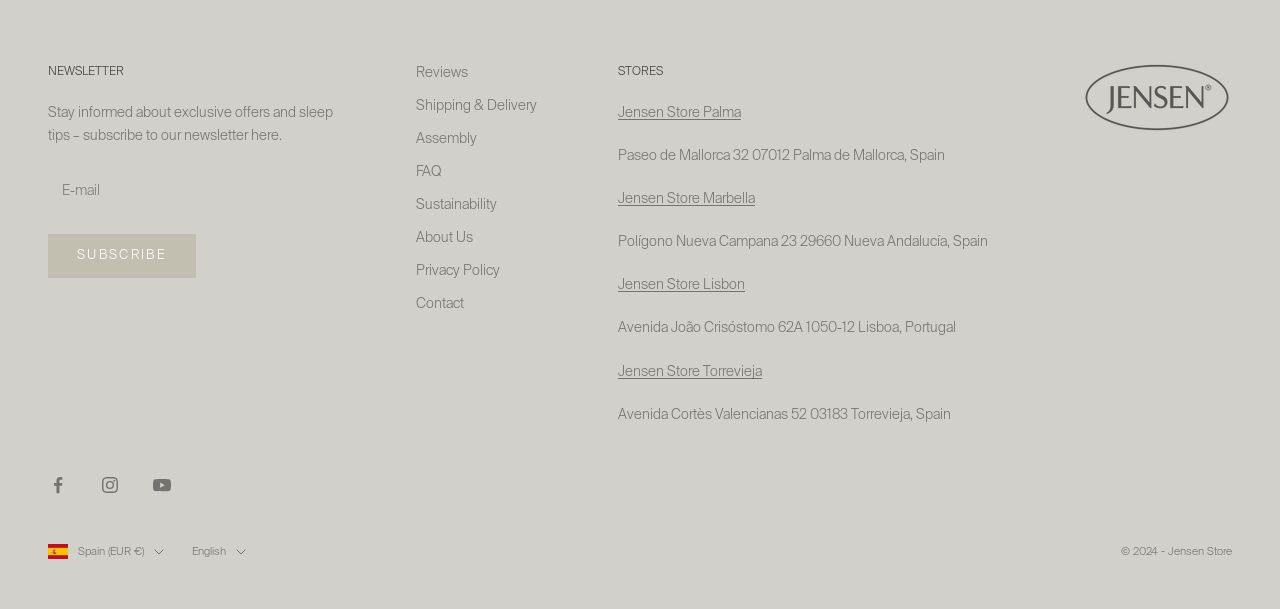Please specify the bounding box coordinates for the clickable region that will help you carry out the instruction: "Change language to English".

[0.15, 0.891, 0.192, 0.921]